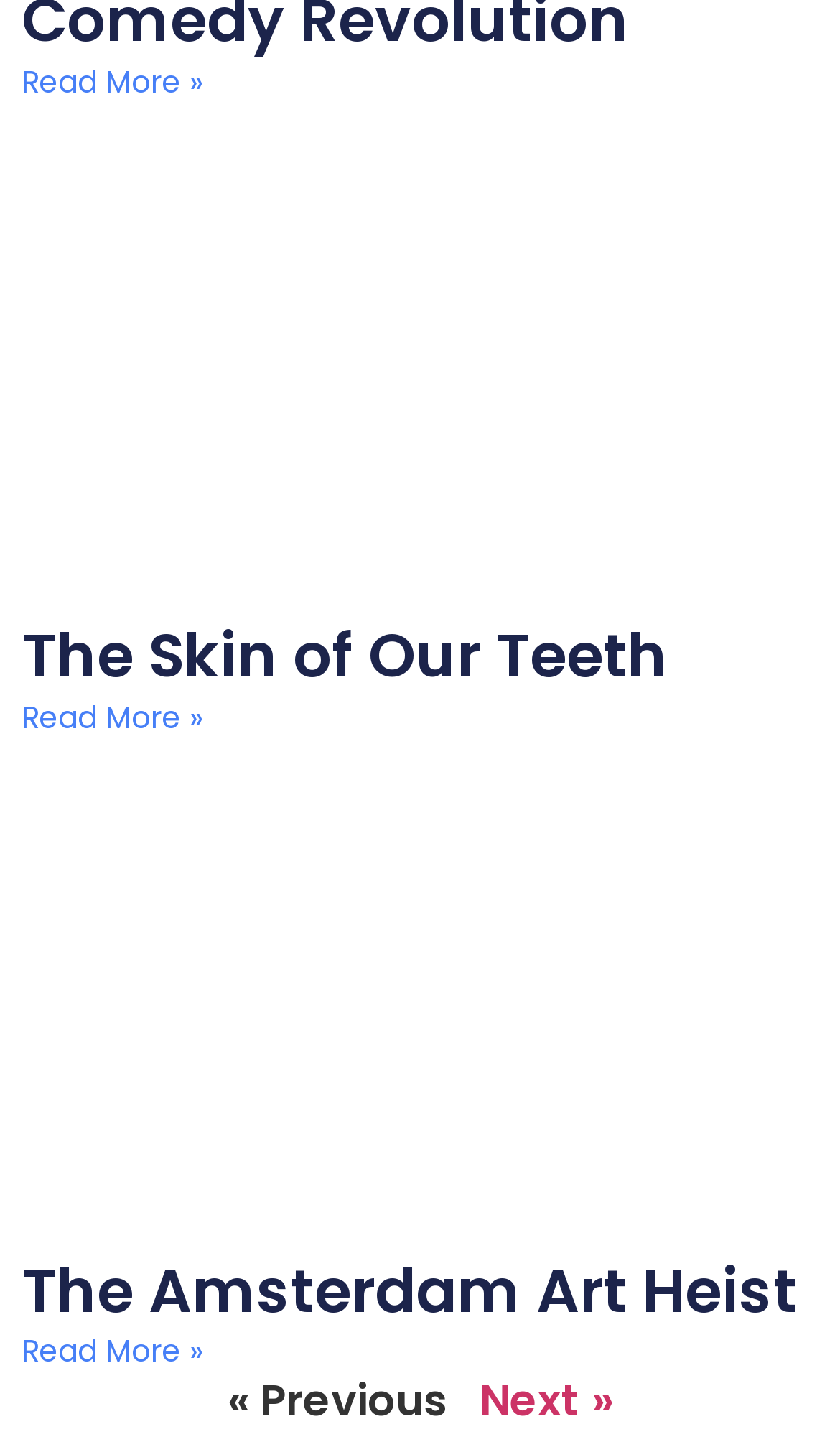From the image, can you give a detailed response to the question below:
How many articles are on this page?

I counted the number of article elements on the page, which are [243] and [244]. Each article element contains a heading, an image, and a 'Read more' link, so I concluded that there are 2 articles on this page.